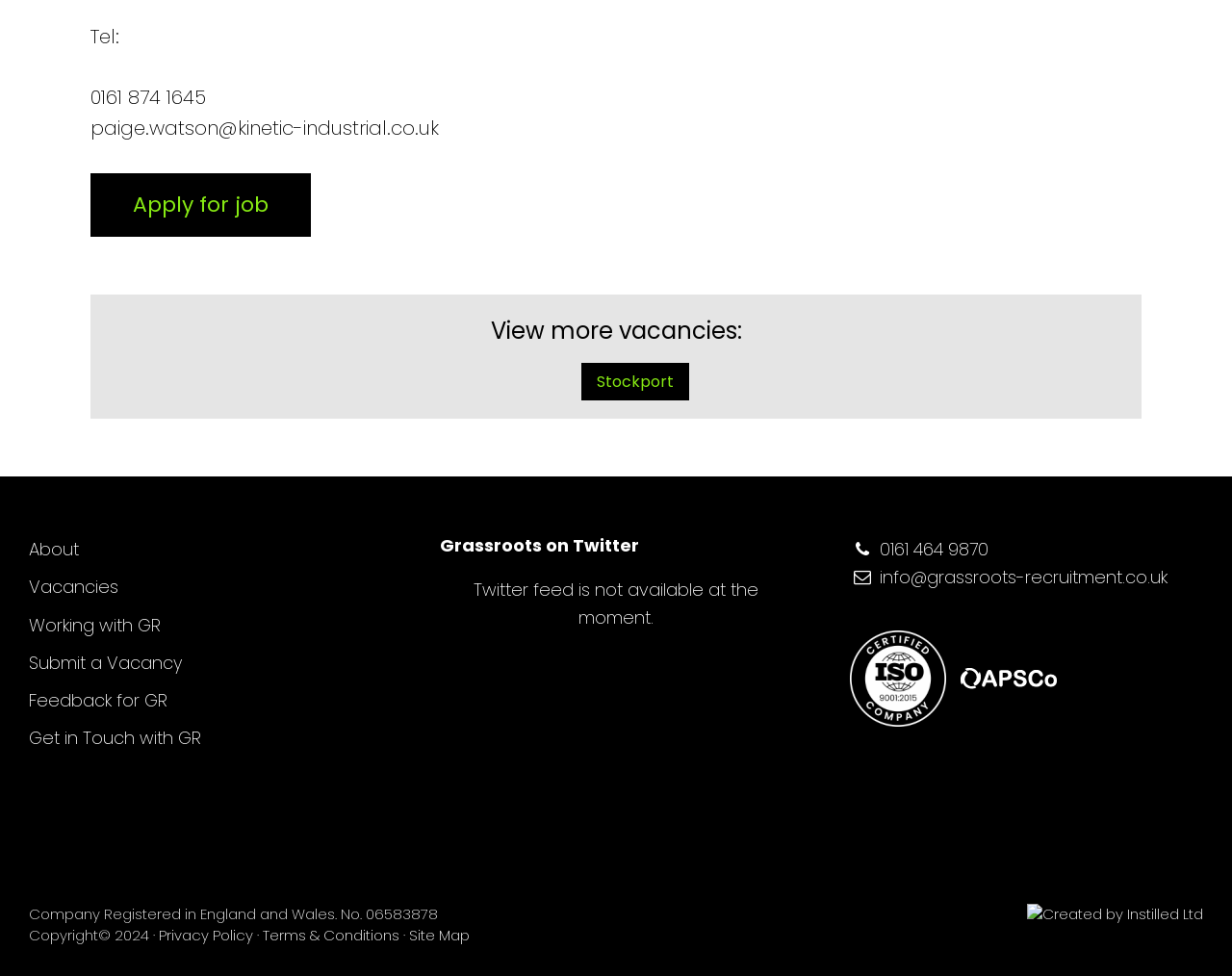What is the company's registration number?
Provide a thorough and detailed answer to the question.

The company's registration number can be found at the bottom of the webpage, in the 'Company Registered in England and Wales.' section.